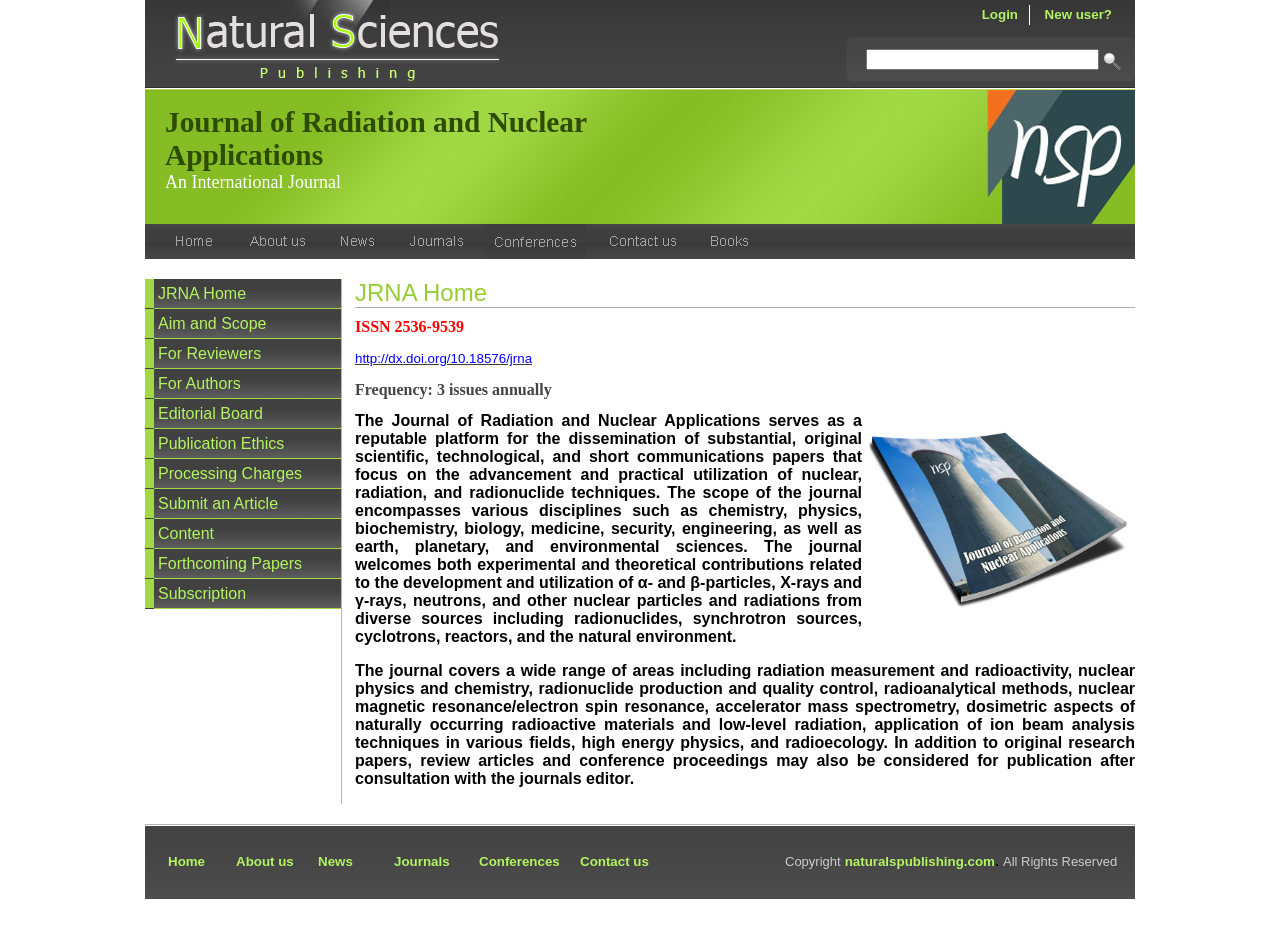Analyze the image and give a detailed response to the question:
How many empty cells are there in the top row of the table?

I found the top row of the table by looking at the LayoutTableRow element with the bounding box coordinates [0.113, 0.0, 0.887, 0.097]. This row contains three cells, and the first and third cells are empty, so there are two empty cells in the top row of the table.